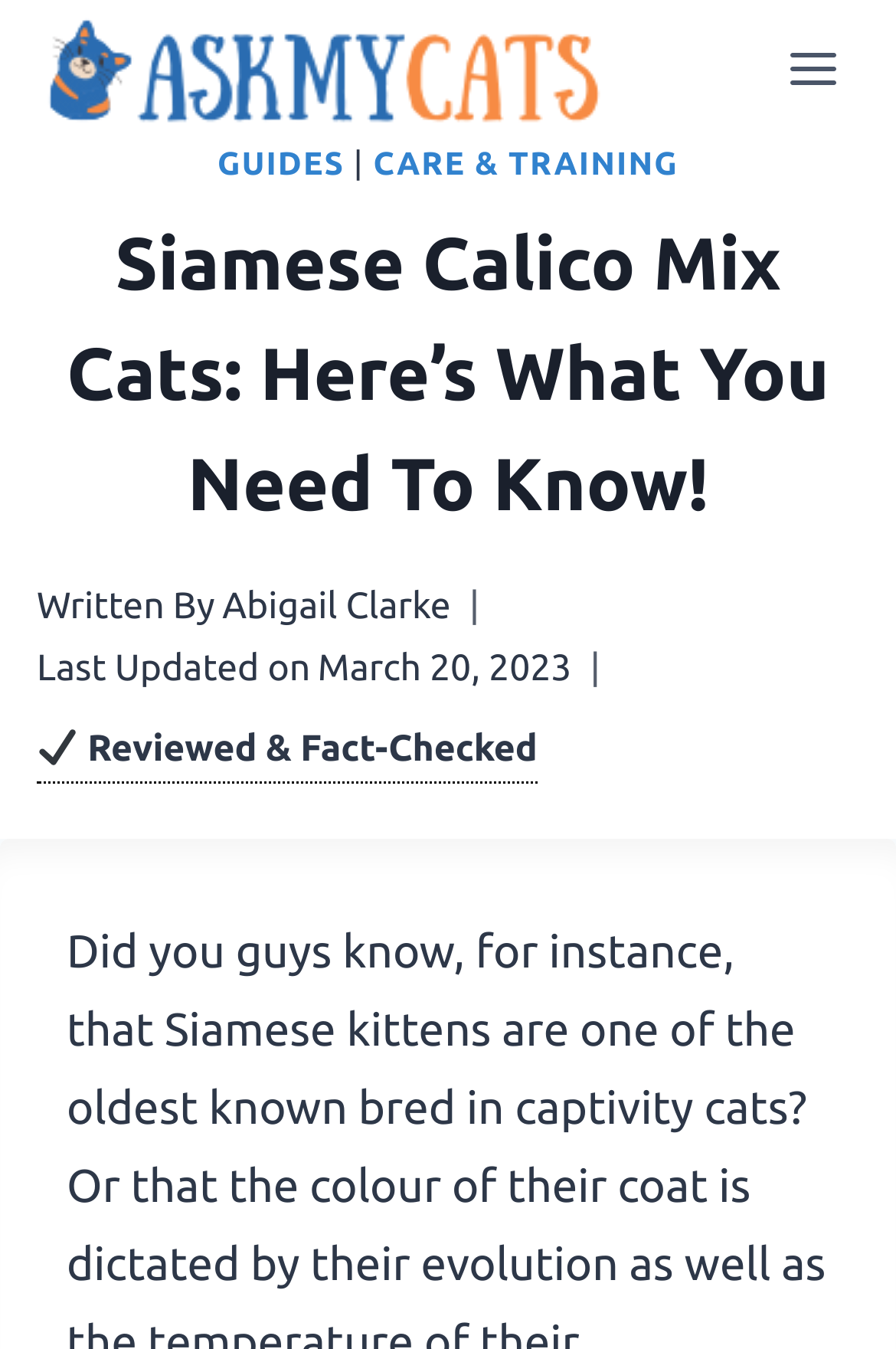Give a one-word or short-phrase answer to the following question: 
Is the article reviewed and fact-checked?

Yes